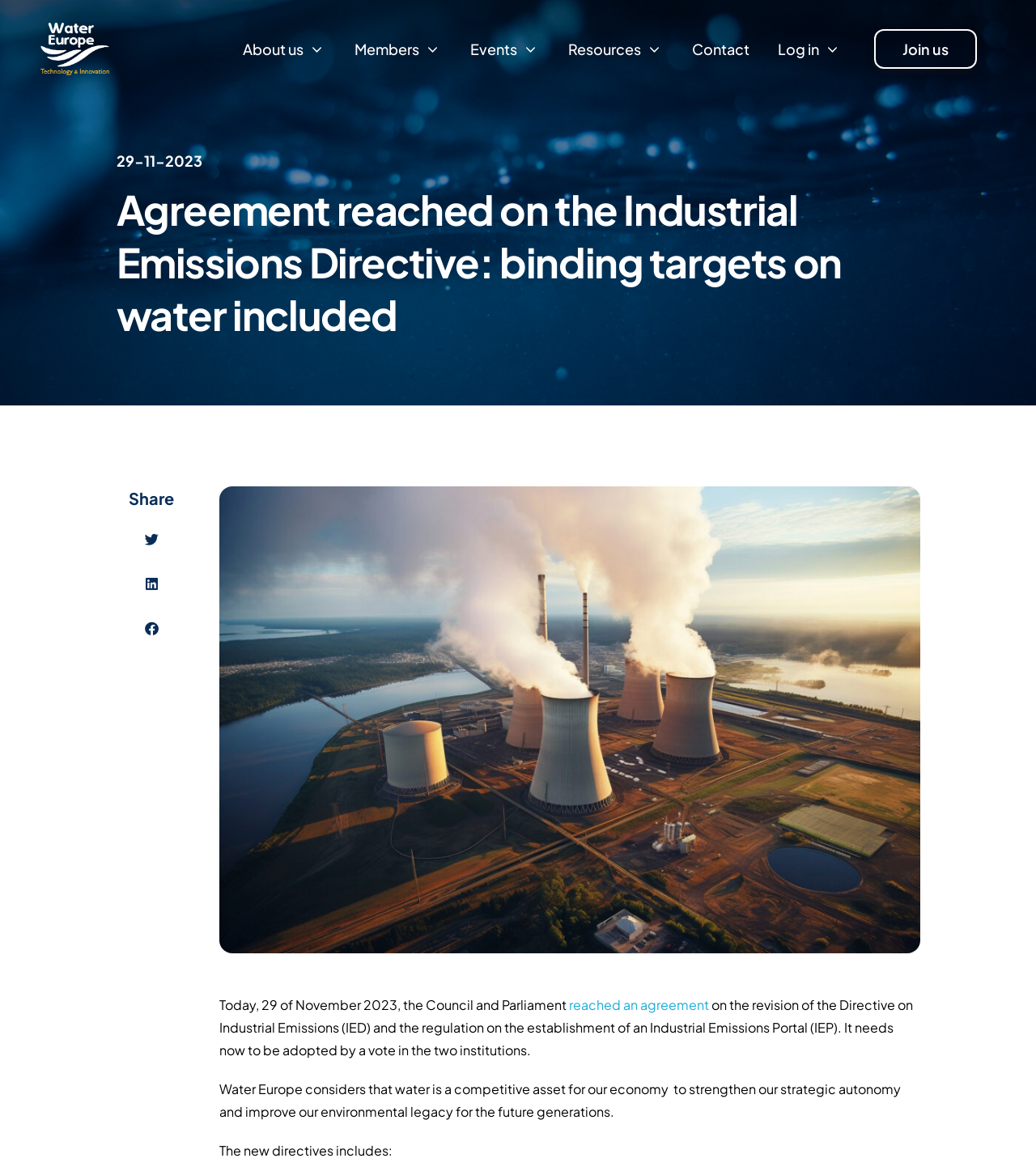Please extract the title of the webpage.

Agreement reached on the Industrial Emissions Directive: binding targets on water included